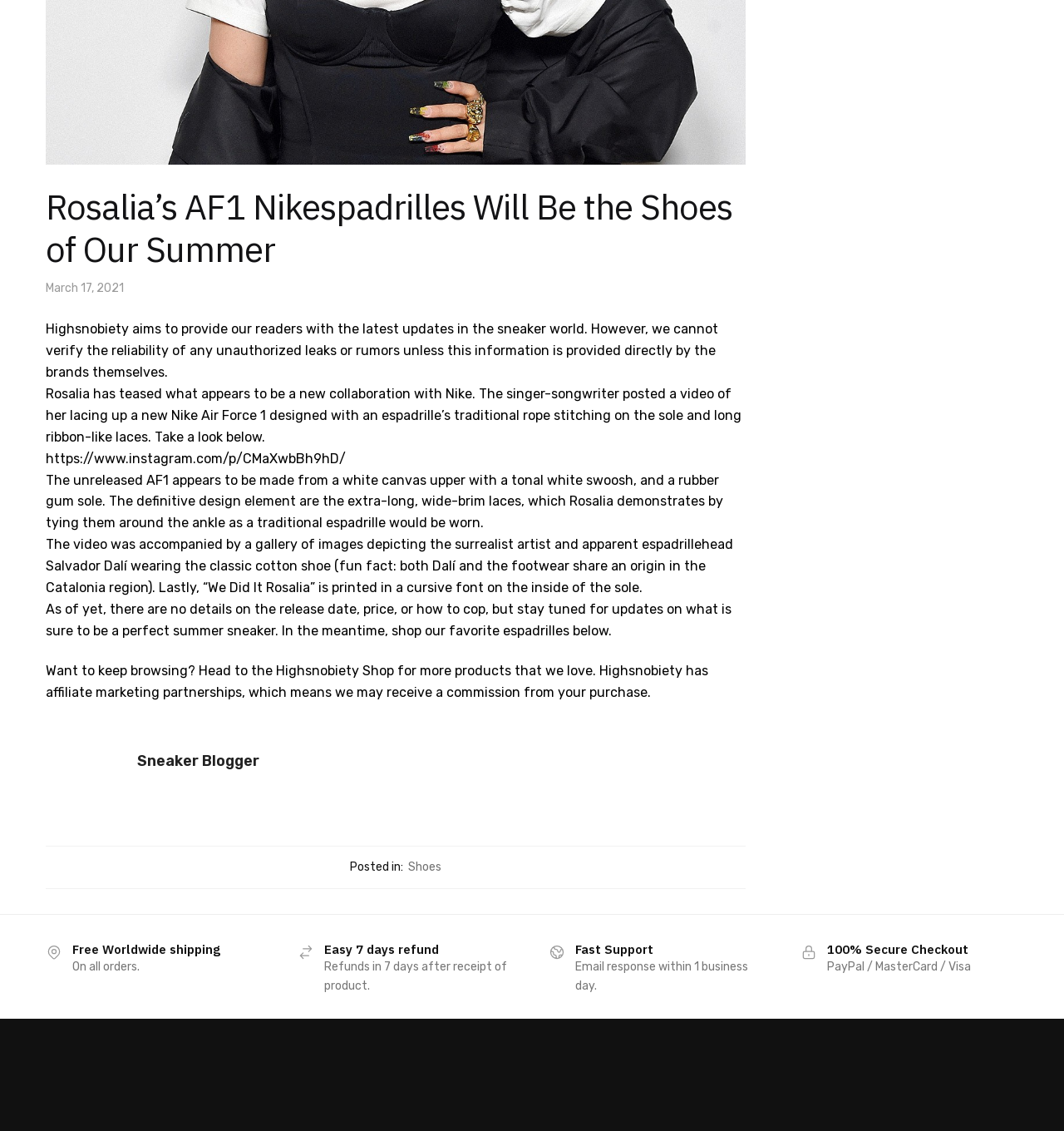Provide the bounding box coordinates in the format (top-left x, top-left y, bottom-right x, bottom-right y). All values are floating point numbers between 0 and 1. Determine the bounding box coordinate of the UI element described as: Shoes

[0.384, 0.753, 0.415, 0.766]